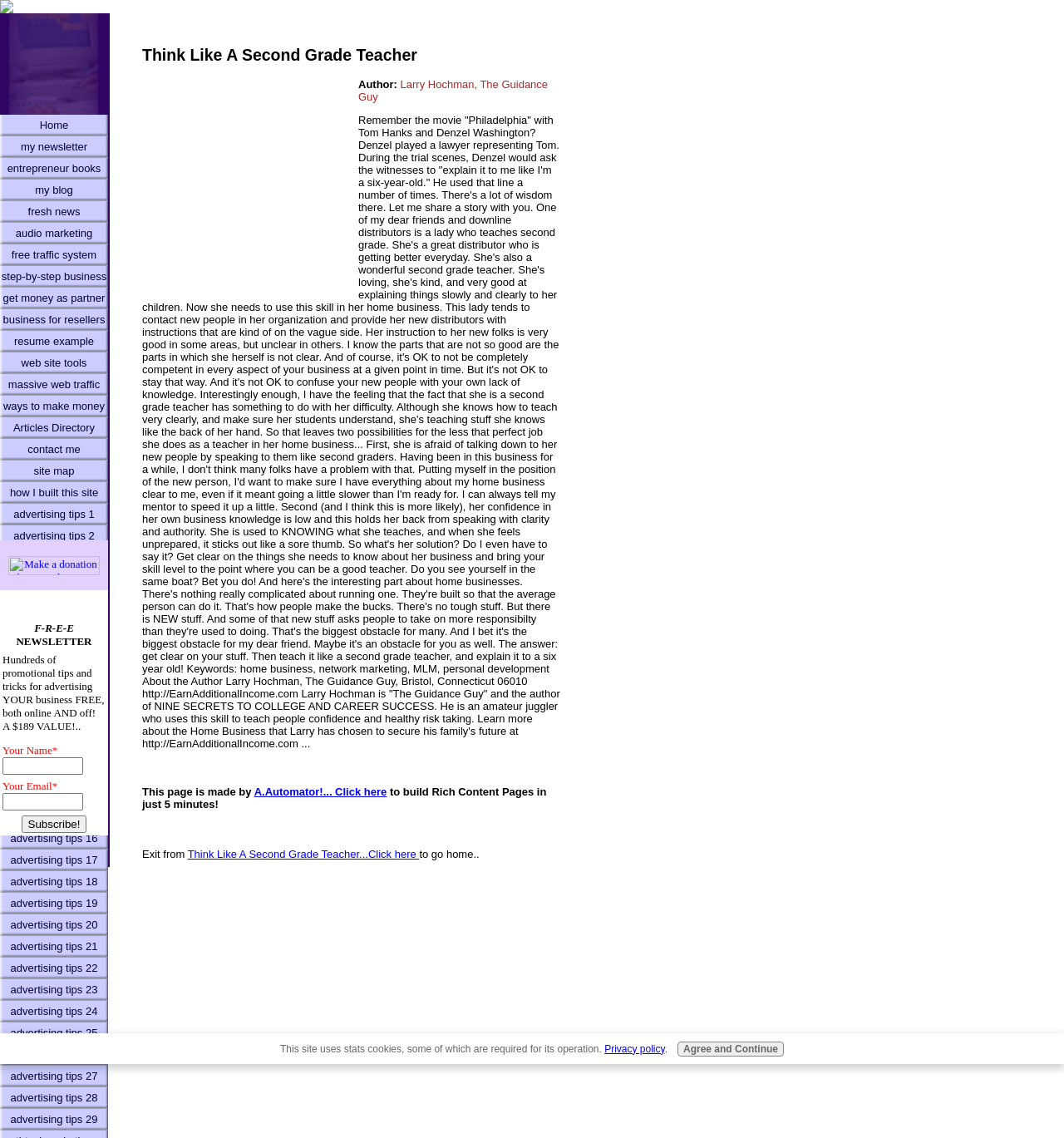Can you identify the bounding box coordinates of the clickable region needed to carry out this instruction: 'Click on 'advertising tips 1''? The coordinates should be four float numbers within the range of 0 to 1, stated as [left, top, right, bottom].

[0.0, 0.443, 0.102, 0.462]